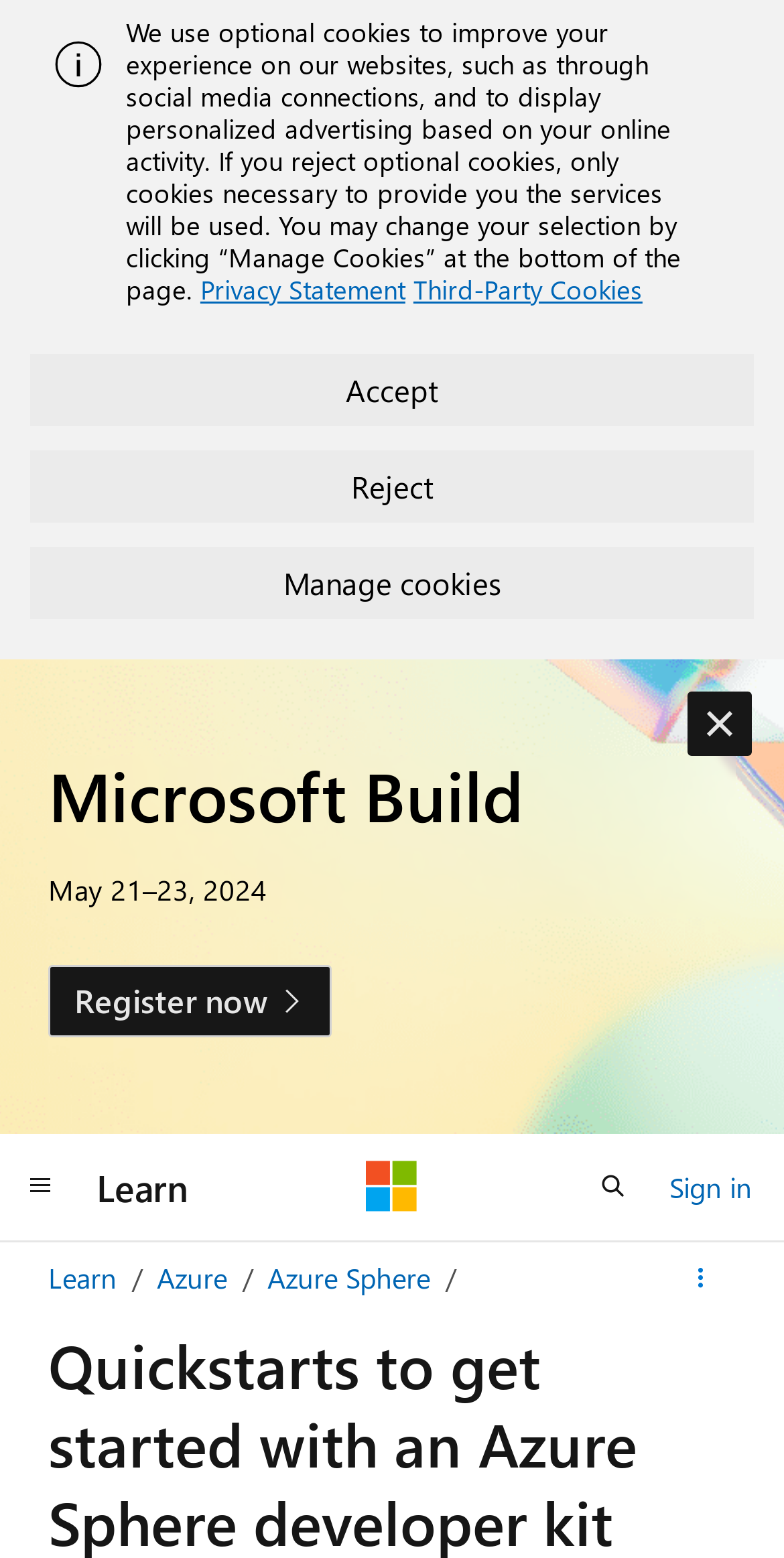Please identify the coordinates of the bounding box for the clickable region that will accomplish this instruction: "Sign in".

[0.854, 0.745, 0.959, 0.778]